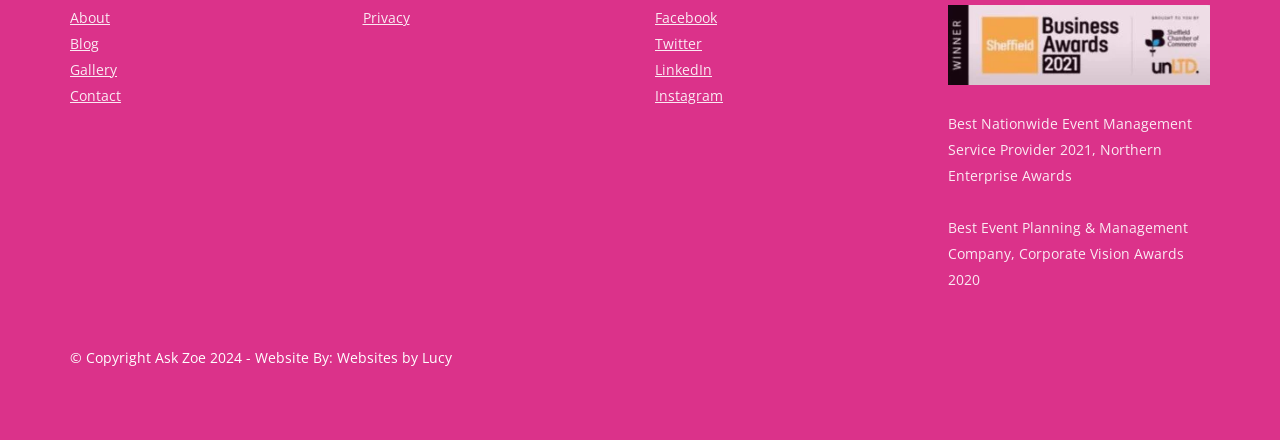Please provide a comprehensive response to the question below by analyzing the image: 
What is the type of company Ask Zoe is?

The answer can be found by looking at the awards and descriptions mentioned on the webpage, which suggest that Ask Zoe is an event management company, providing services such as event planning and management.